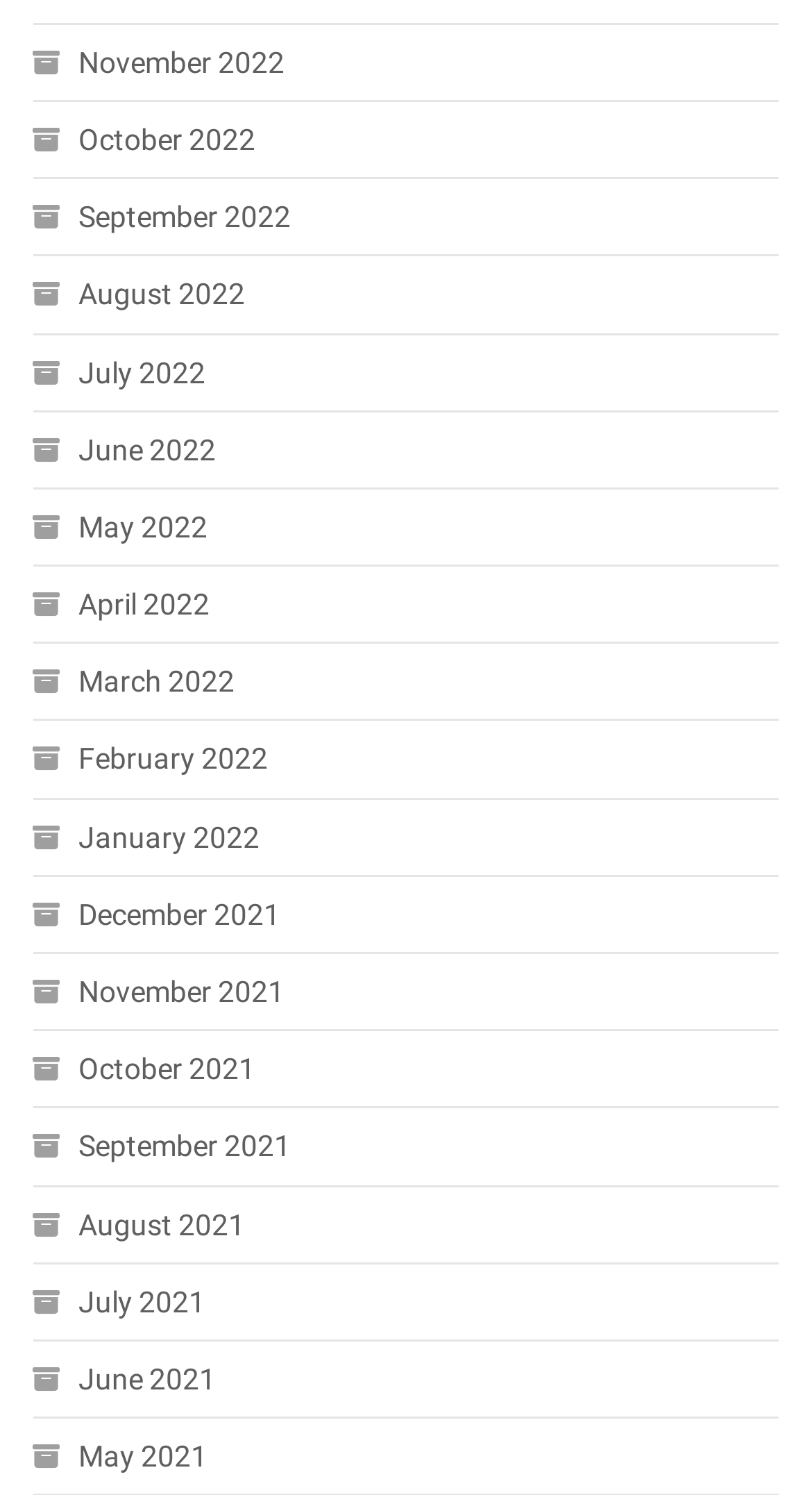What is the latest month listed on the webpage?
Look at the webpage screenshot and answer the question with a detailed explanation.

I looked at the links on the webpage and found that the latest month listed is November 2022, which is represented by the link ' November 2022'.